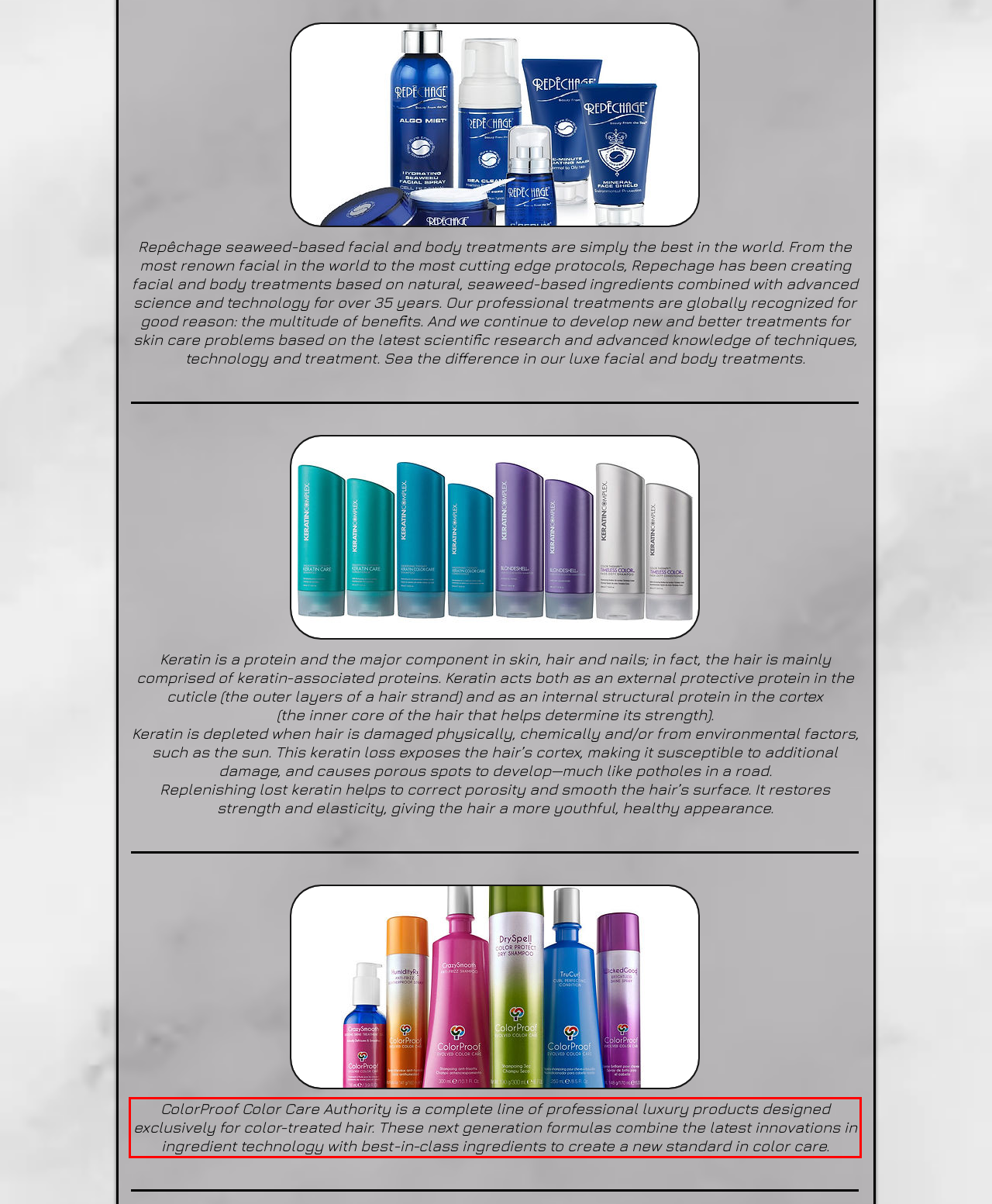Please analyze the screenshot of a webpage and extract the text content within the red bounding box using OCR.

ColorProof Color Care Authority is a complete line of professional luxury products designed exclusively for color-treated hair. These next generation formulas combine the latest innovations in ingredient technology with best-in-class ingredients to create a new standard in color care.